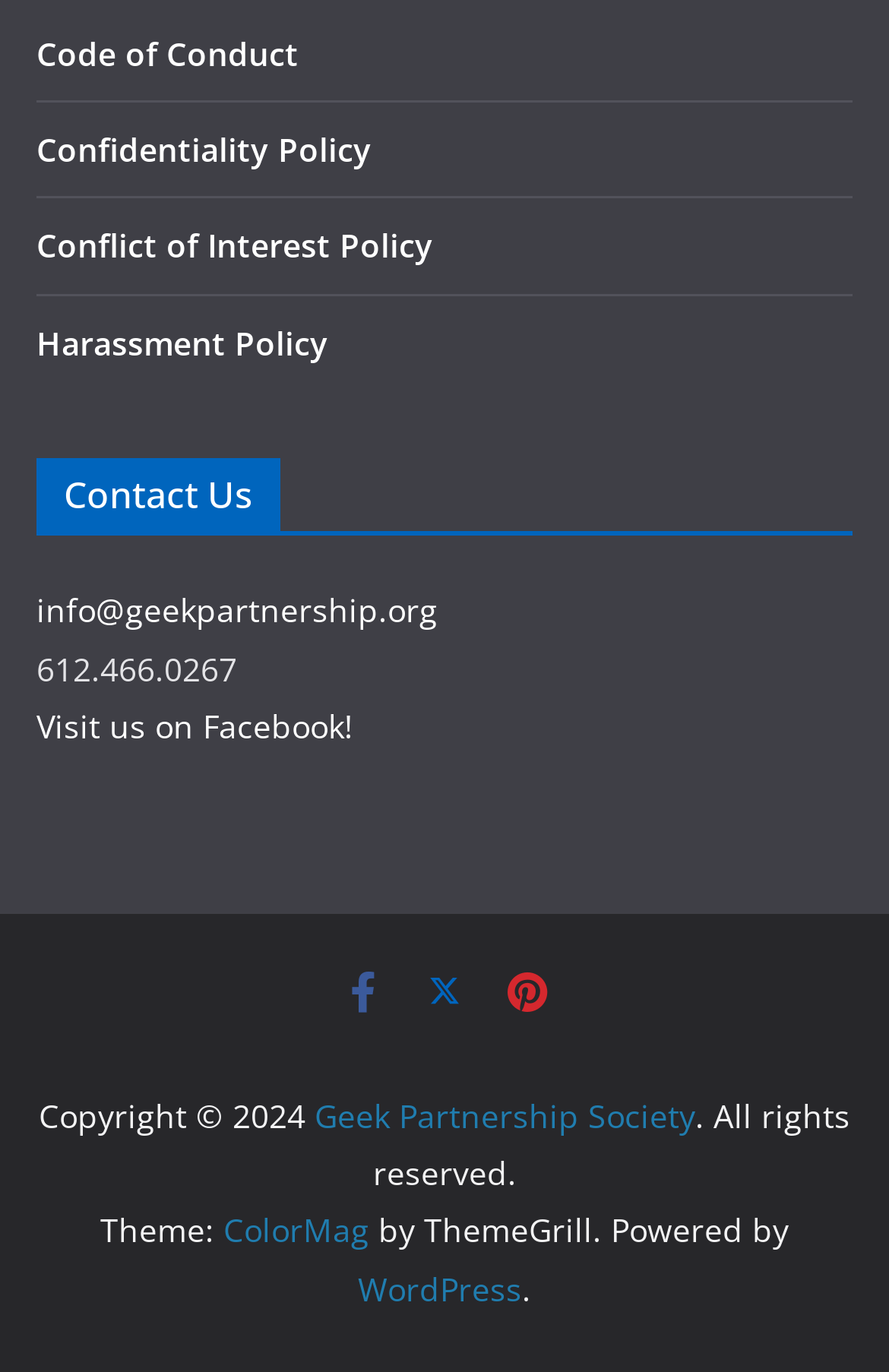Pinpoint the bounding box coordinates of the element that must be clicked to accomplish the following instruction: "Contact Us". The coordinates should be in the format of four float numbers between 0 and 1, i.e., [left, top, right, bottom].

[0.041, 0.333, 0.959, 0.391]